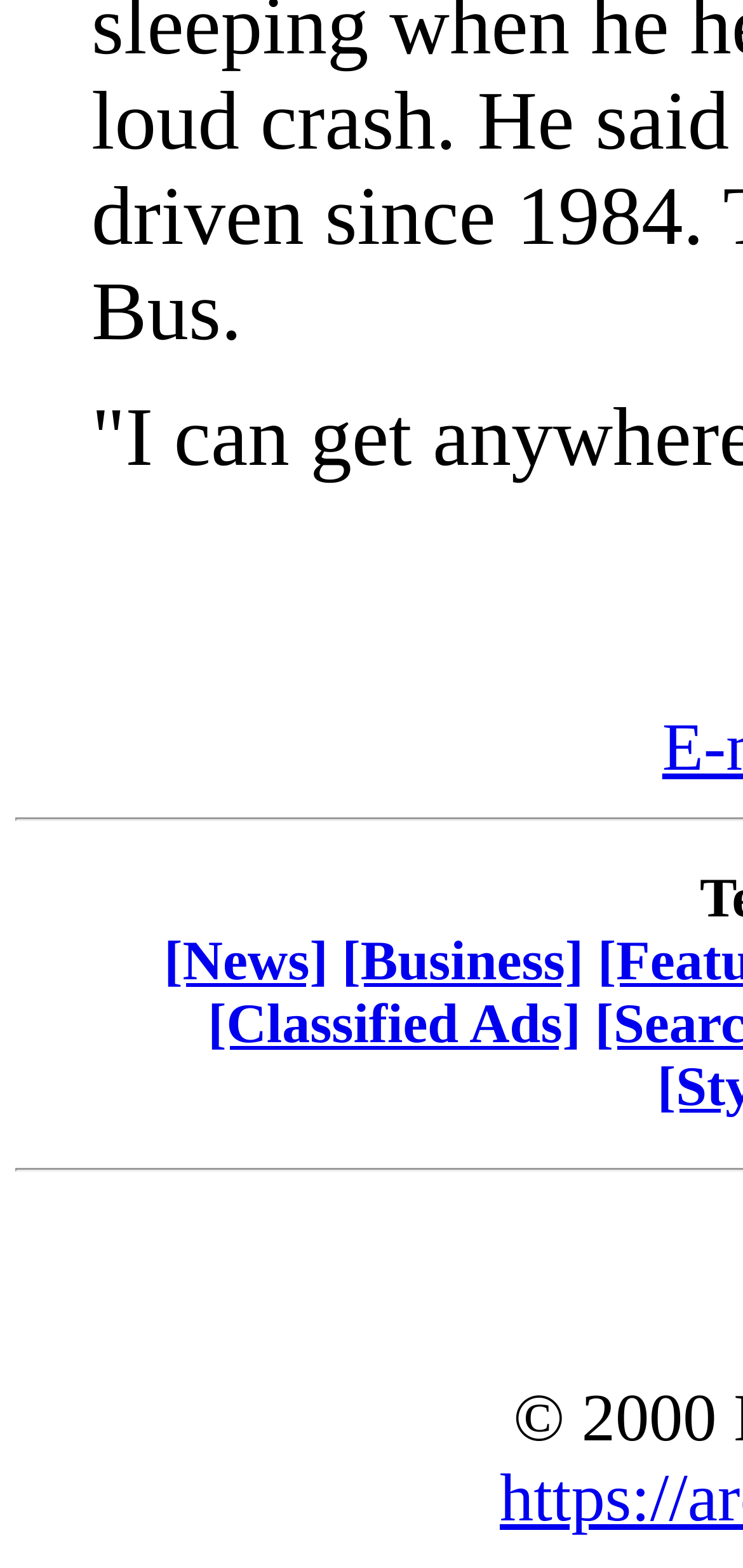Please determine the bounding box coordinates, formatted as (top-left x, top-left y, bottom-right x, bottom-right y), with all values as floating point numbers between 0 and 1. Identify the bounding box of the region described as: [Business]

[0.46, 0.594, 0.785, 0.633]